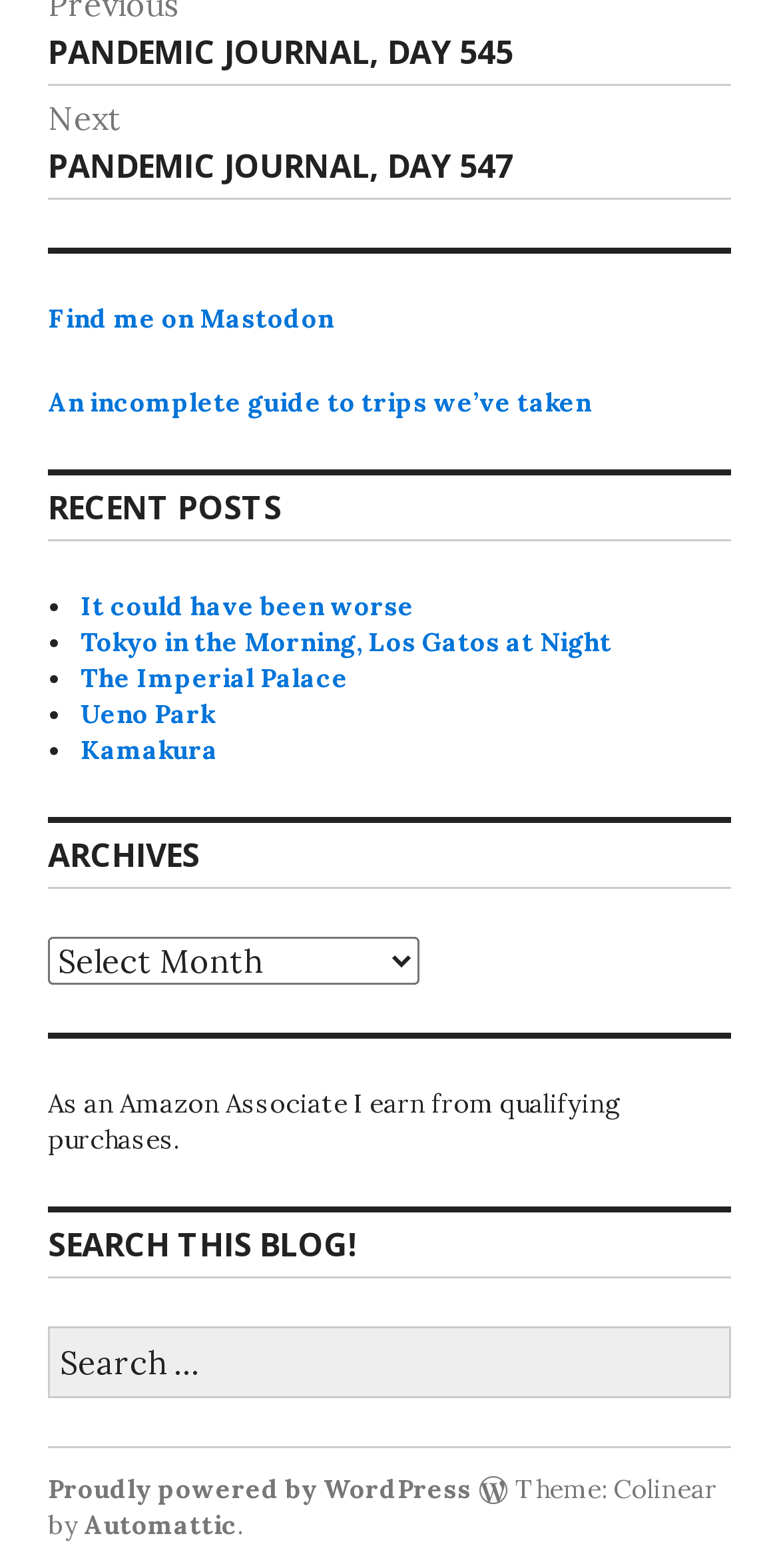Please specify the bounding box coordinates of the clickable section necessary to execute the following command: "Visit the Blog page".

None